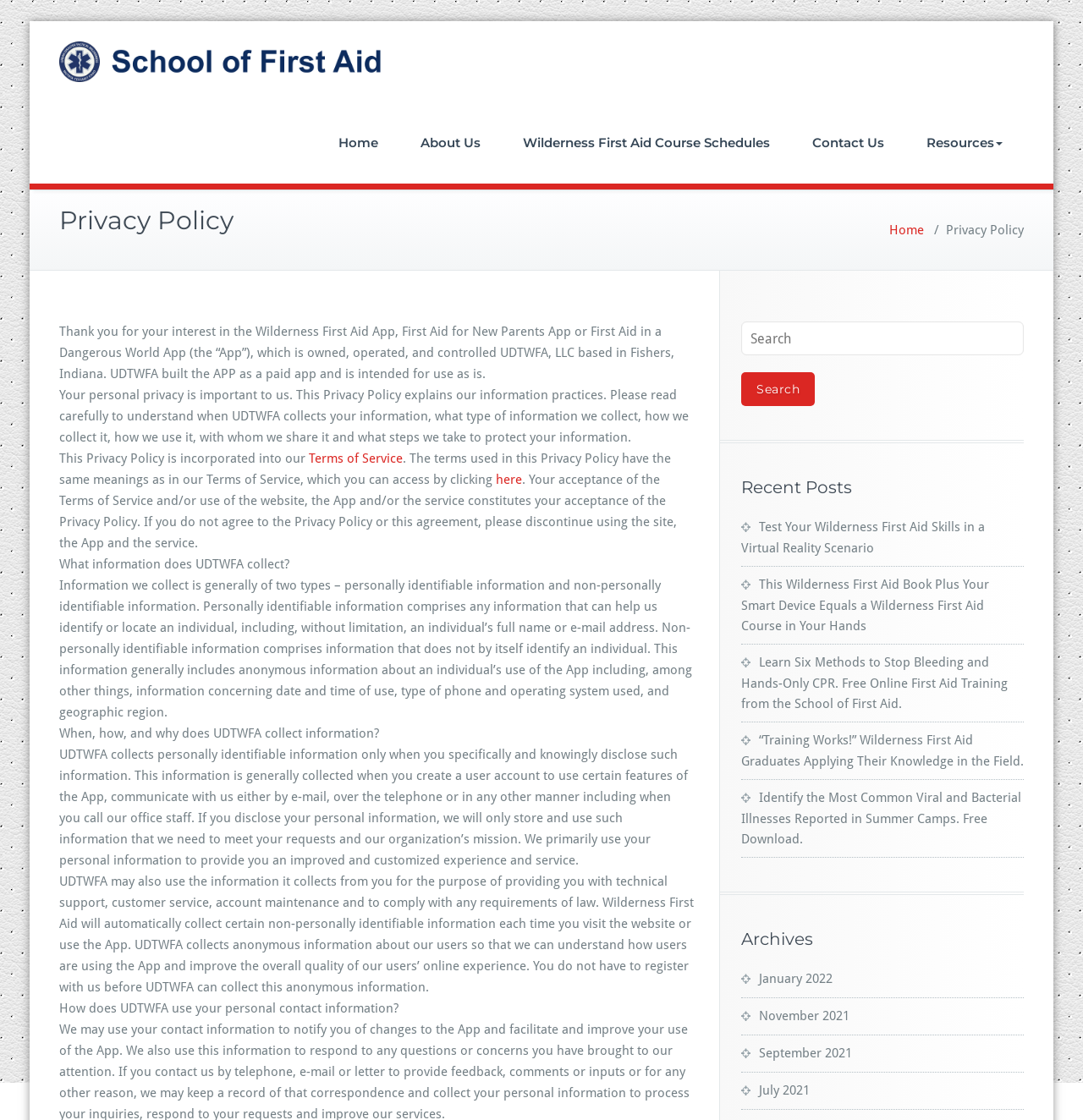Please specify the bounding box coordinates in the format (top-left x, top-left y, bottom-right x, bottom-right y), with all values as floating point numbers between 0 and 1. Identify the bounding box of the UI element described by: Resources

[0.836, 0.091, 0.945, 0.164]